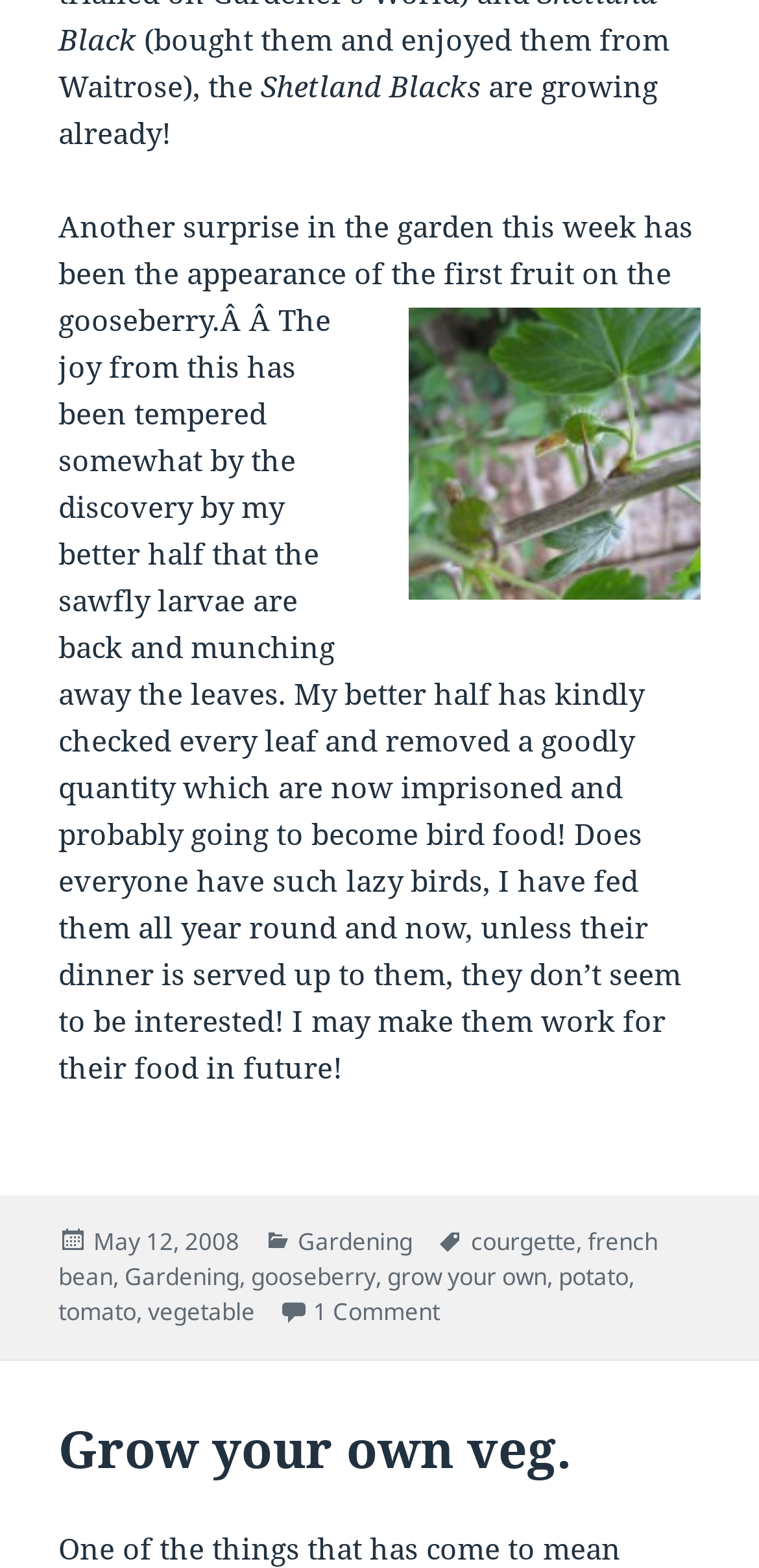Using the element description: "grow your own", determine the bounding box coordinates. The coordinates should be in the format [left, top, right, bottom], with values between 0 and 1.

[0.51, 0.803, 0.72, 0.826]